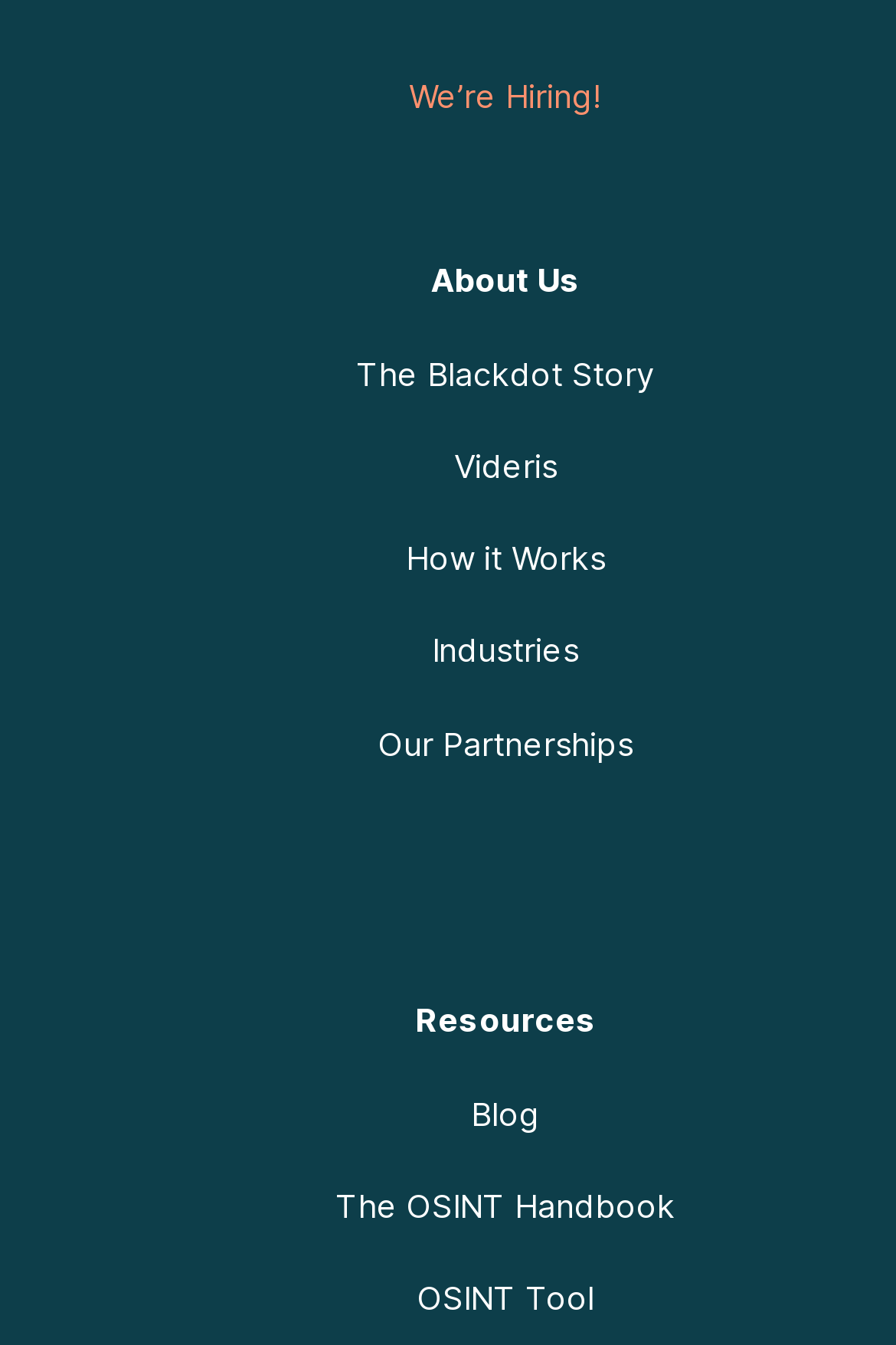Determine the bounding box coordinates for the UI element described. Format the coordinates as (top-left x, top-left y, bottom-right x, bottom-right y) and ensure all values are between 0 and 1. Element description: OSINT Tool

[0.465, 0.95, 0.663, 0.979]